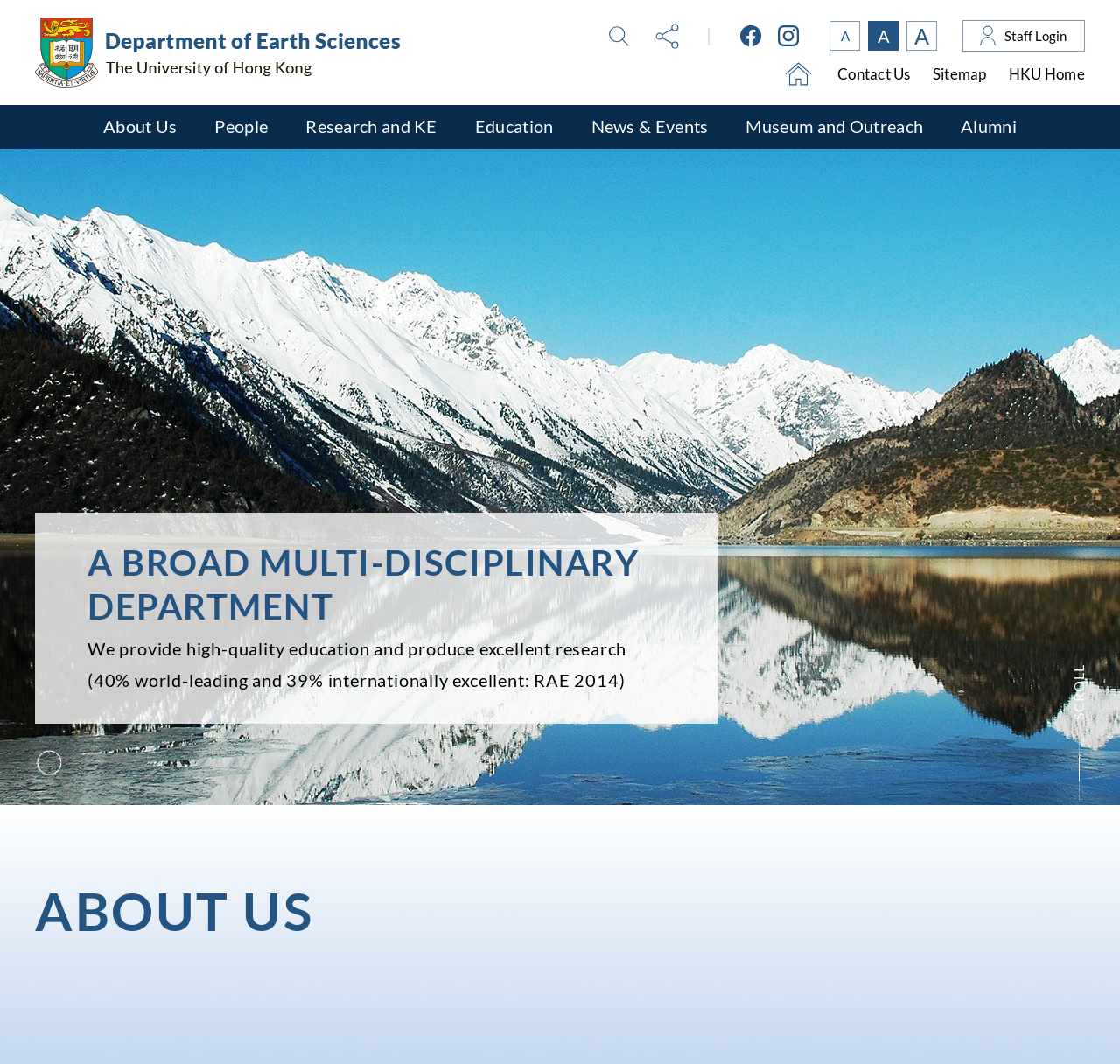Specify the bounding box coordinates (top-left x, top-left y, bottom-right x, bottom-right y) of the UI element in the screenshot that matches this description: People

[0.192, 0.109, 0.239, 0.128]